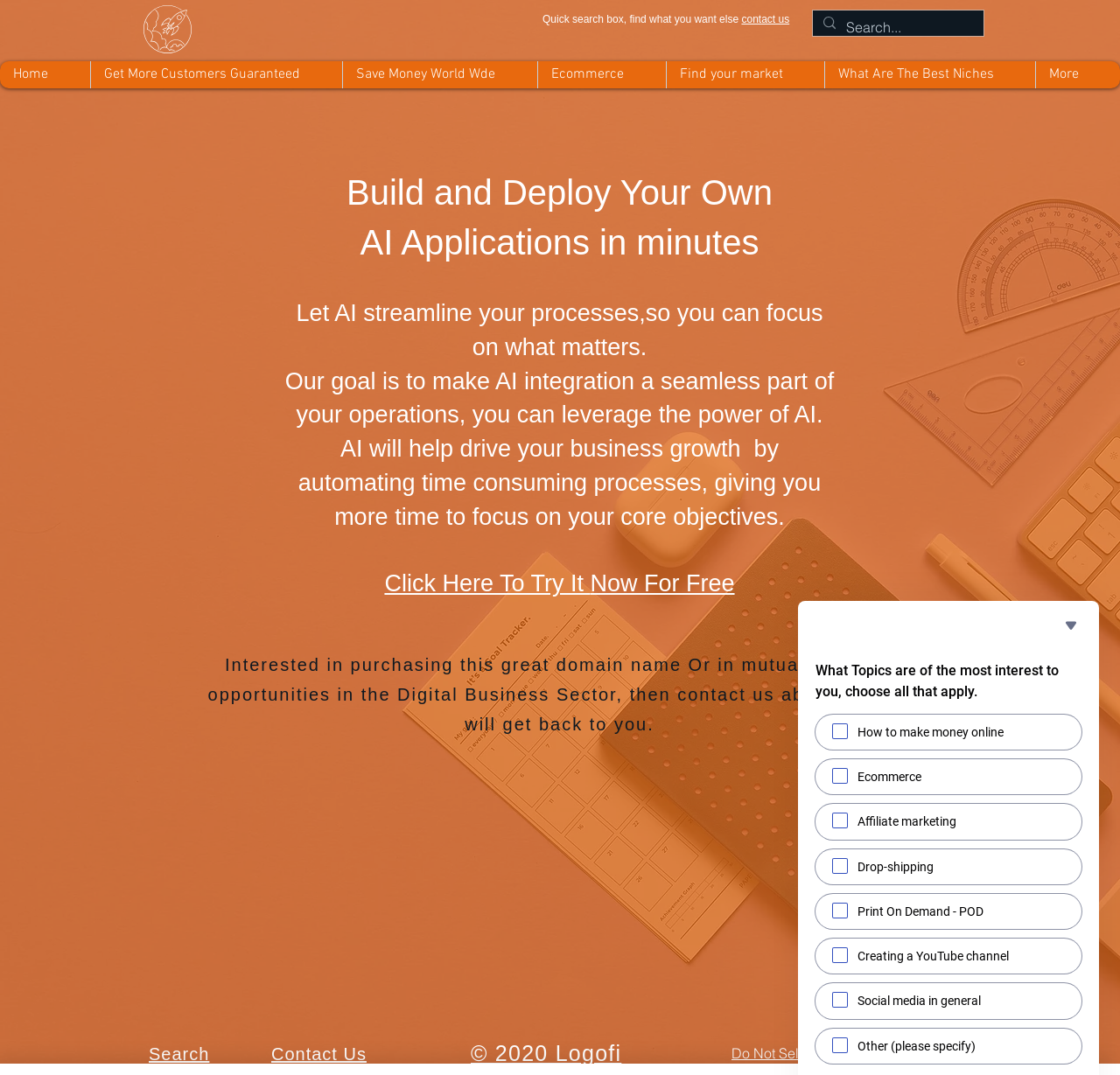Please find the bounding box coordinates of the section that needs to be clicked to achieve this instruction: "Learn more about the Muskoka Loppet".

None